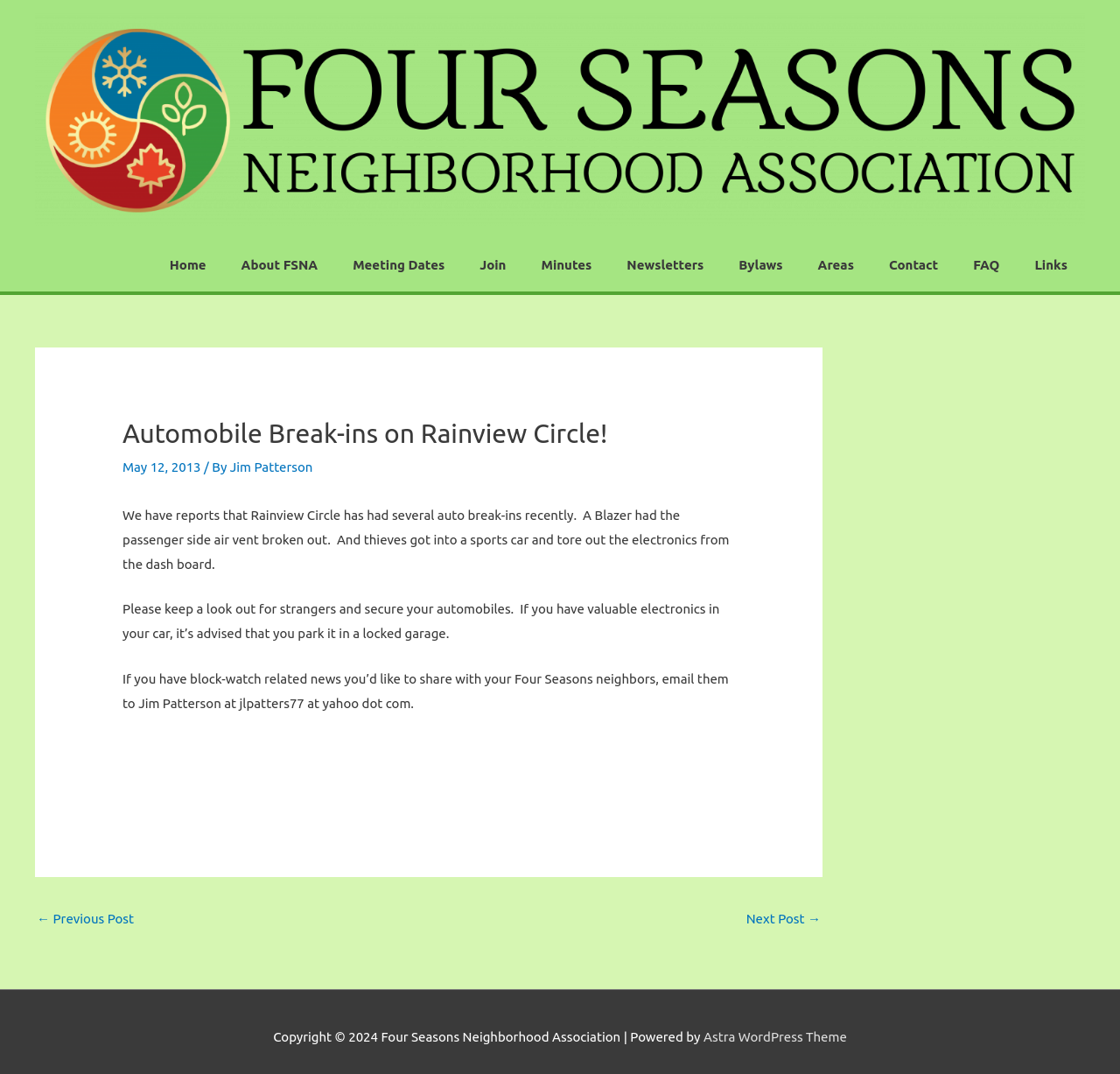Can you determine the bounding box coordinates of the area that needs to be clicked to fulfill the following instruction: "Click on the 'Home' link"?

[0.136, 0.222, 0.2, 0.271]